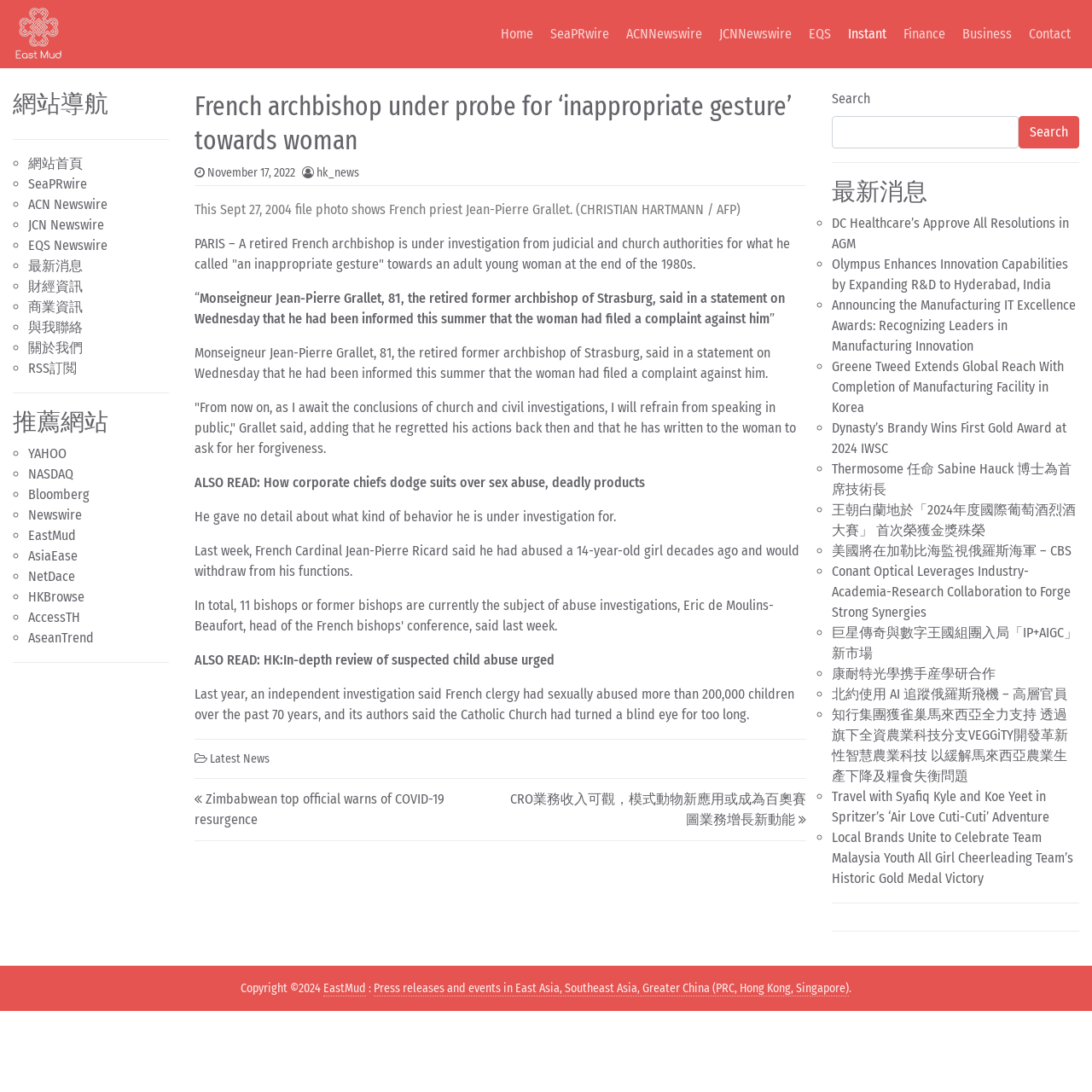Determine the bounding box coordinates of the clickable region to execute the instruction: "Click on the 'Contact' link". The coordinates should be four float numbers between 0 and 1, denoted as [left, top, right, bottom].

[0.934, 0.017, 0.988, 0.045]